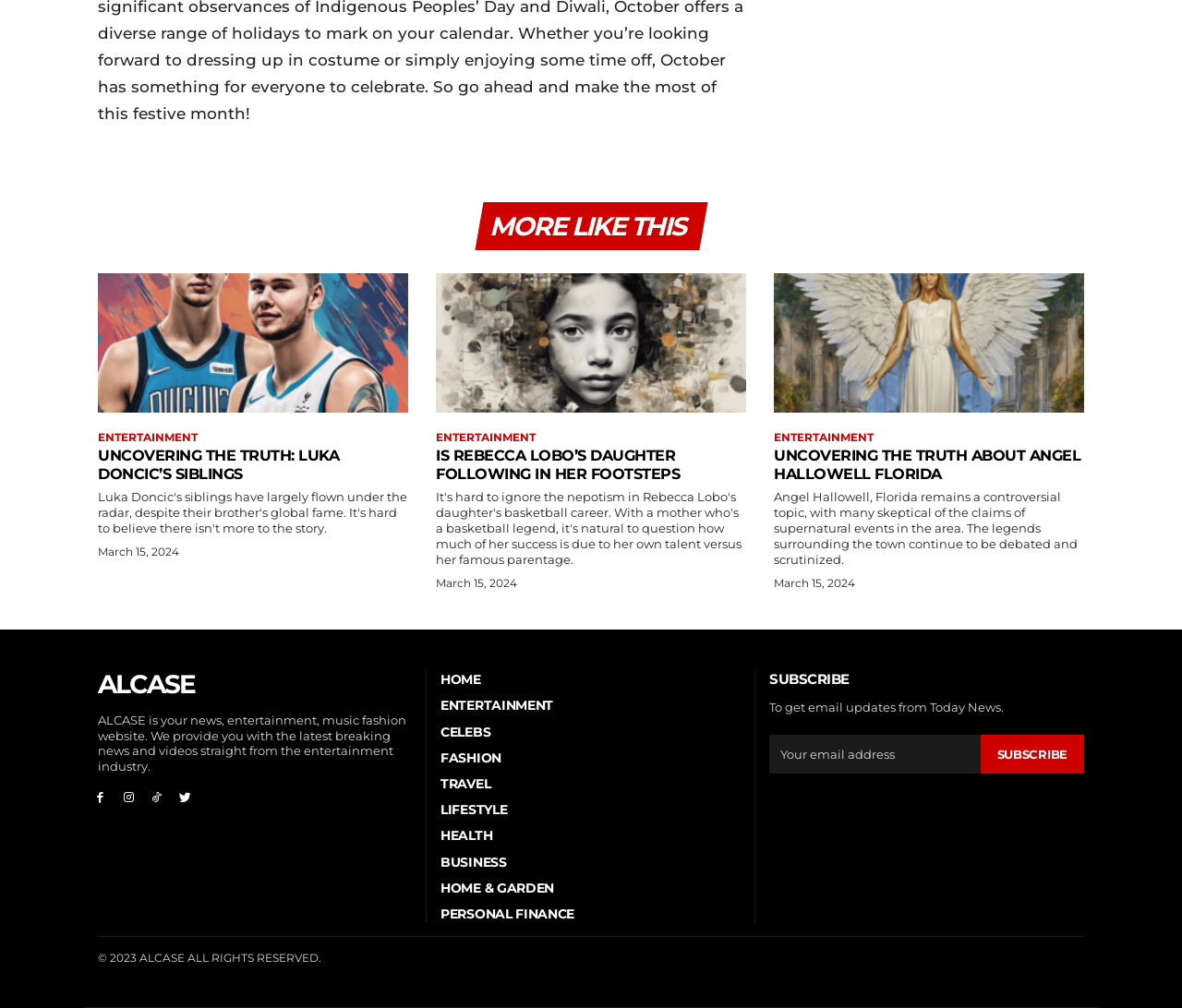Highlight the bounding box coordinates of the element you need to click to perform the following instruction: "Click on 'ENTERTAINMENT'."

[0.083, 0.427, 0.167, 0.441]